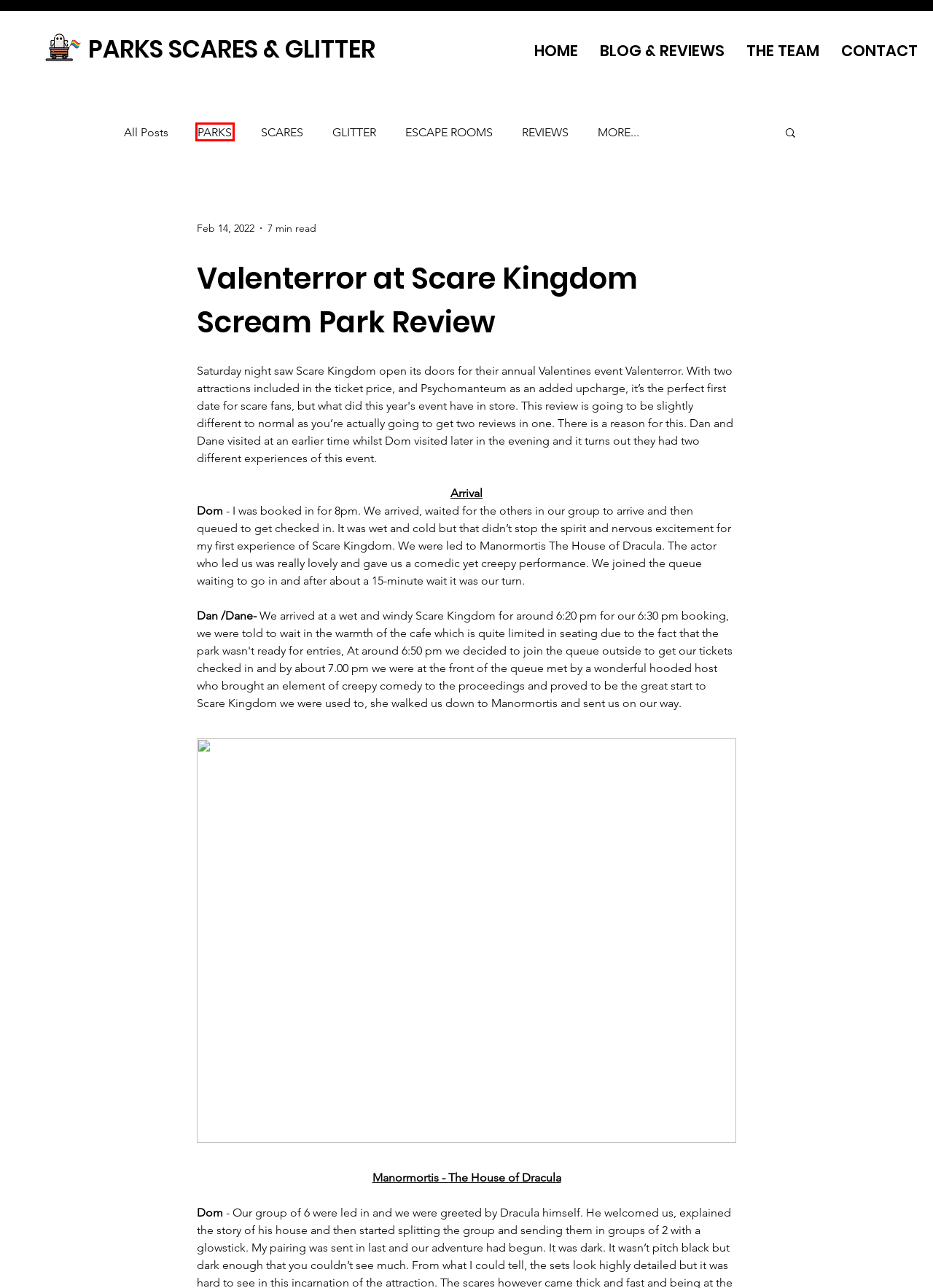Observe the provided screenshot of a webpage with a red bounding box around a specific UI element. Choose the webpage description that best fits the new webpage after you click on the highlighted element. These are your options:
A. ESCAPE ROOMS
B. Contact | Parks, Scares & Glitter
C. Blog & Reviews | Parks, Scares & Glitter
D. Attraction Blogger | Parks, Scares & Glitter
E. MORE...
F. The Team | Parks, Scares & Glitter
G. PARKS
H. GLITTER

G